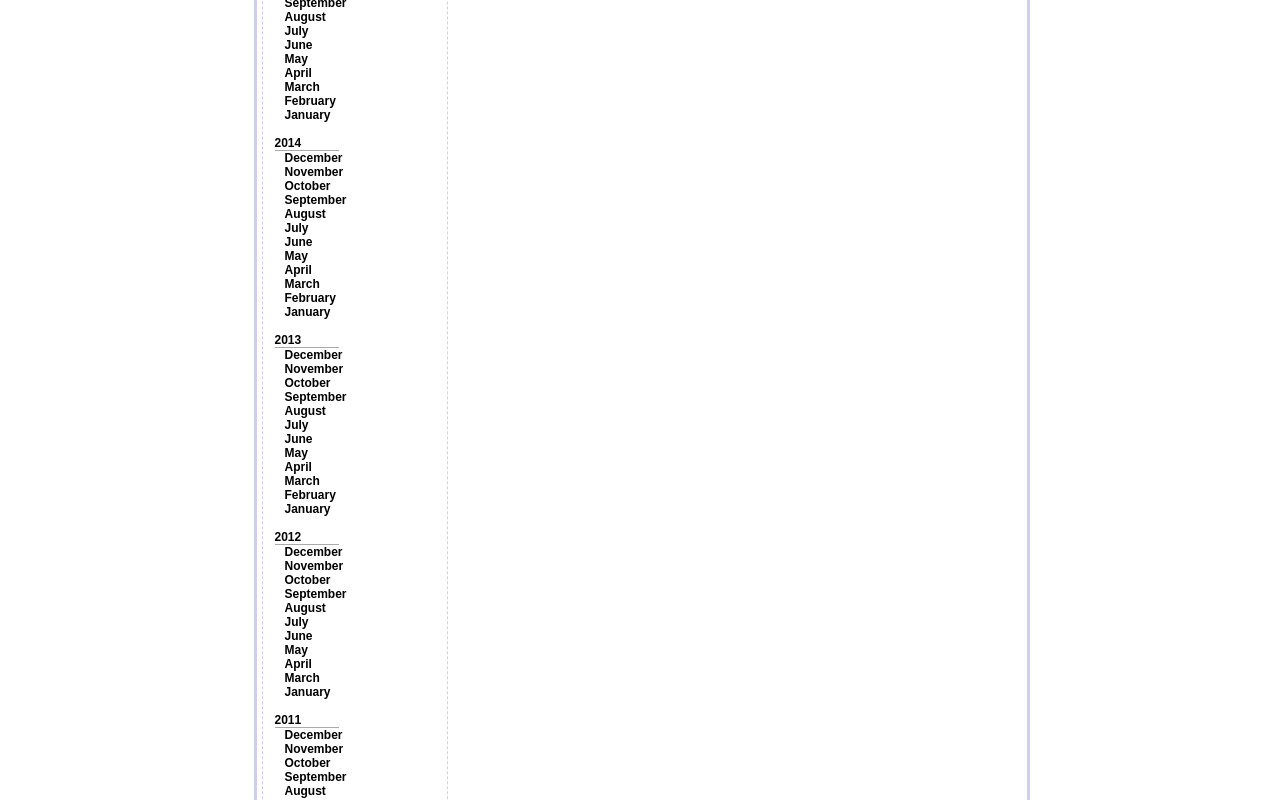Identify the coordinates of the bounding box for the element that must be clicked to accomplish the instruction: "Select 2012".

[0.214, 0.662, 0.235, 0.68]